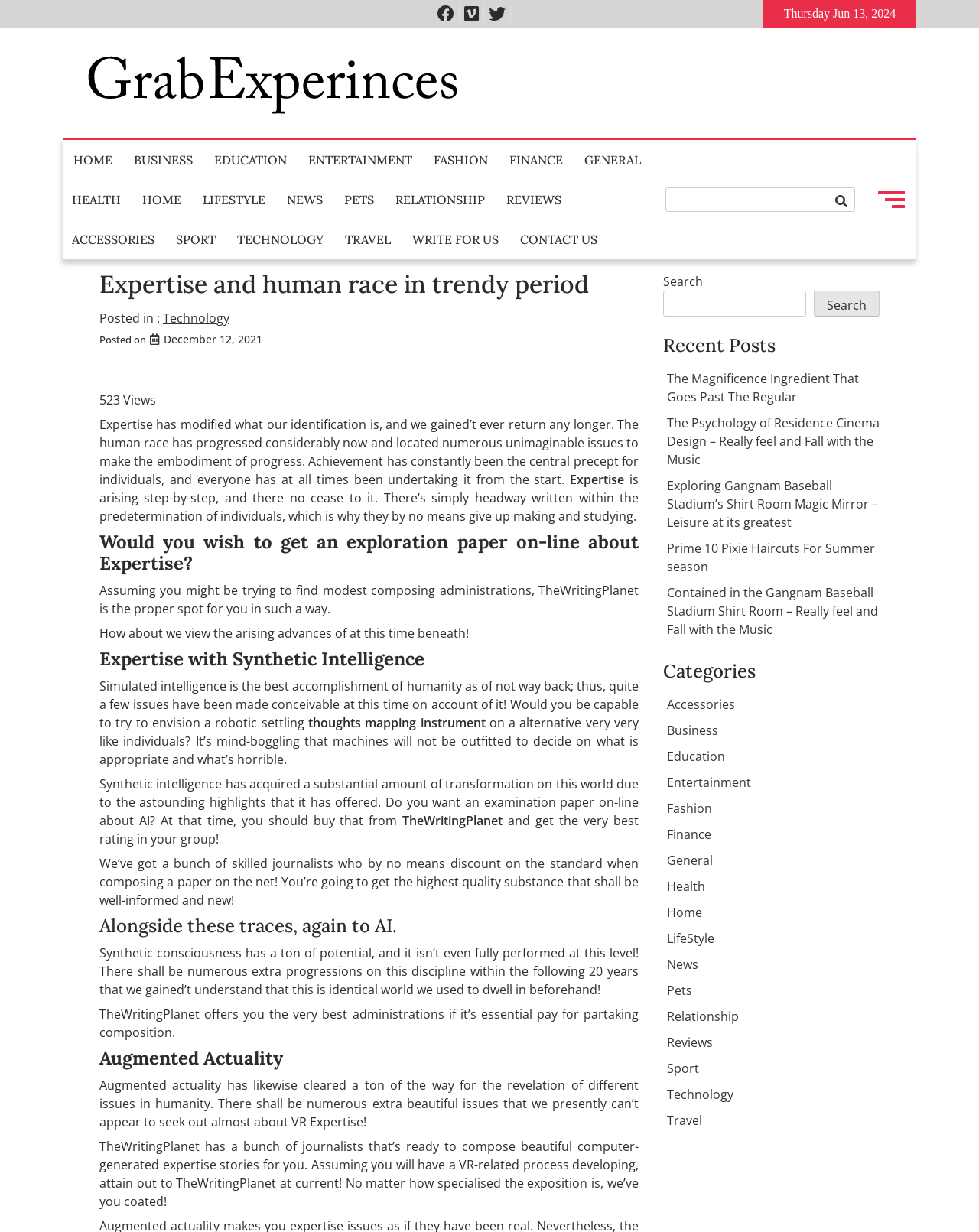Locate the coordinates of the bounding box for the clickable region that fulfills this instruction: "Click on the 'HOME' link in the primary menu".

[0.066, 0.114, 0.124, 0.146]